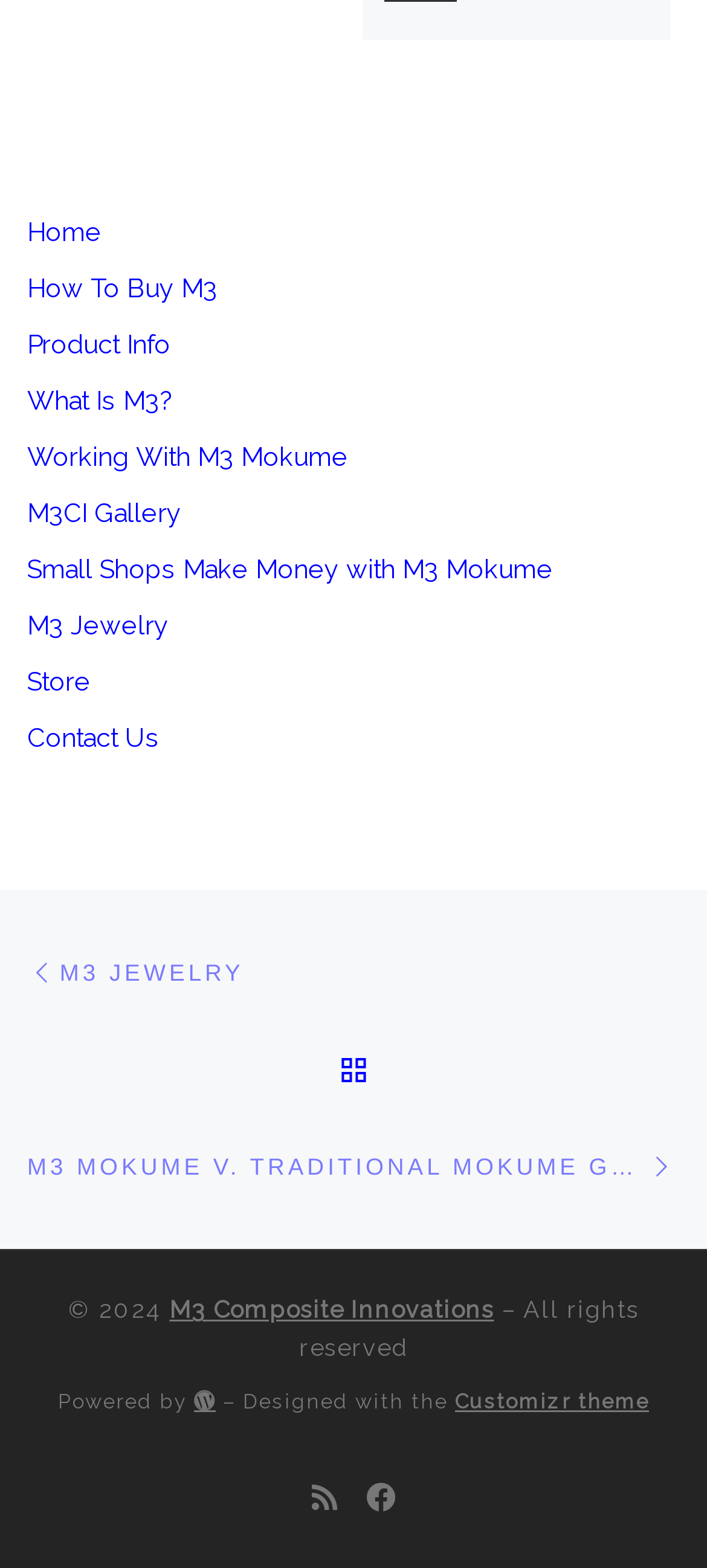Please look at the image and answer the question with a detailed explanation: What is the purpose of the link 'Small Shops Make Money with M3 Mokume'?

Based on the text of the link 'Small Shops Make Money with M3 Mokume', I infer that the purpose of this link is to provide information or resources on how small shops can make money using M3 Mokume, which is likely a product or service related to M3 Composite Innovations.